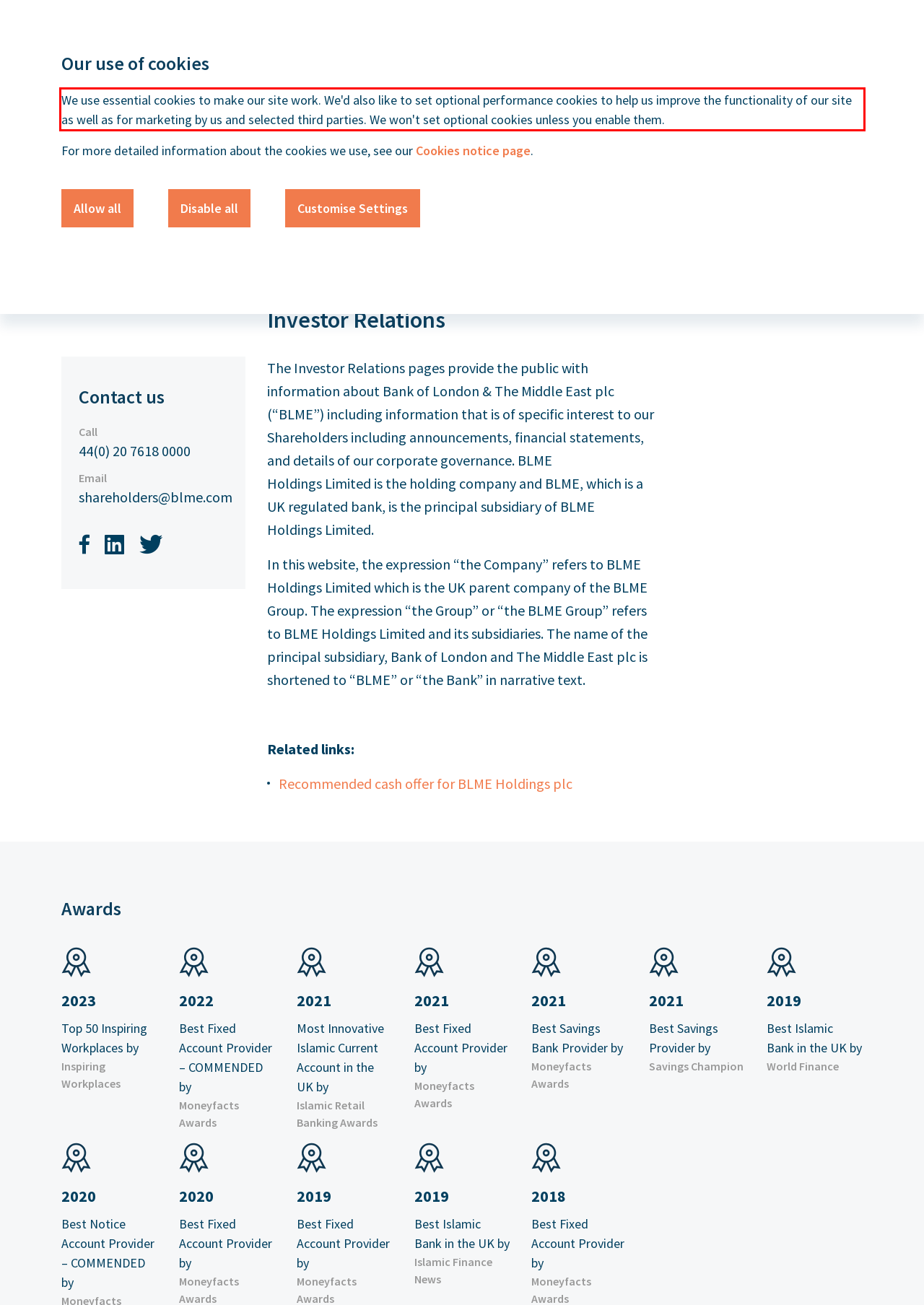Analyze the screenshot of a webpage where a red rectangle is bounding a UI element. Extract and generate the text content within this red bounding box.

We use essential cookies to make our site work. We'd also like to set optional performance cookies to help us improve the functionality of our site as well as for marketing by us and selected third parties. We won't set optional cookies unless you enable them.